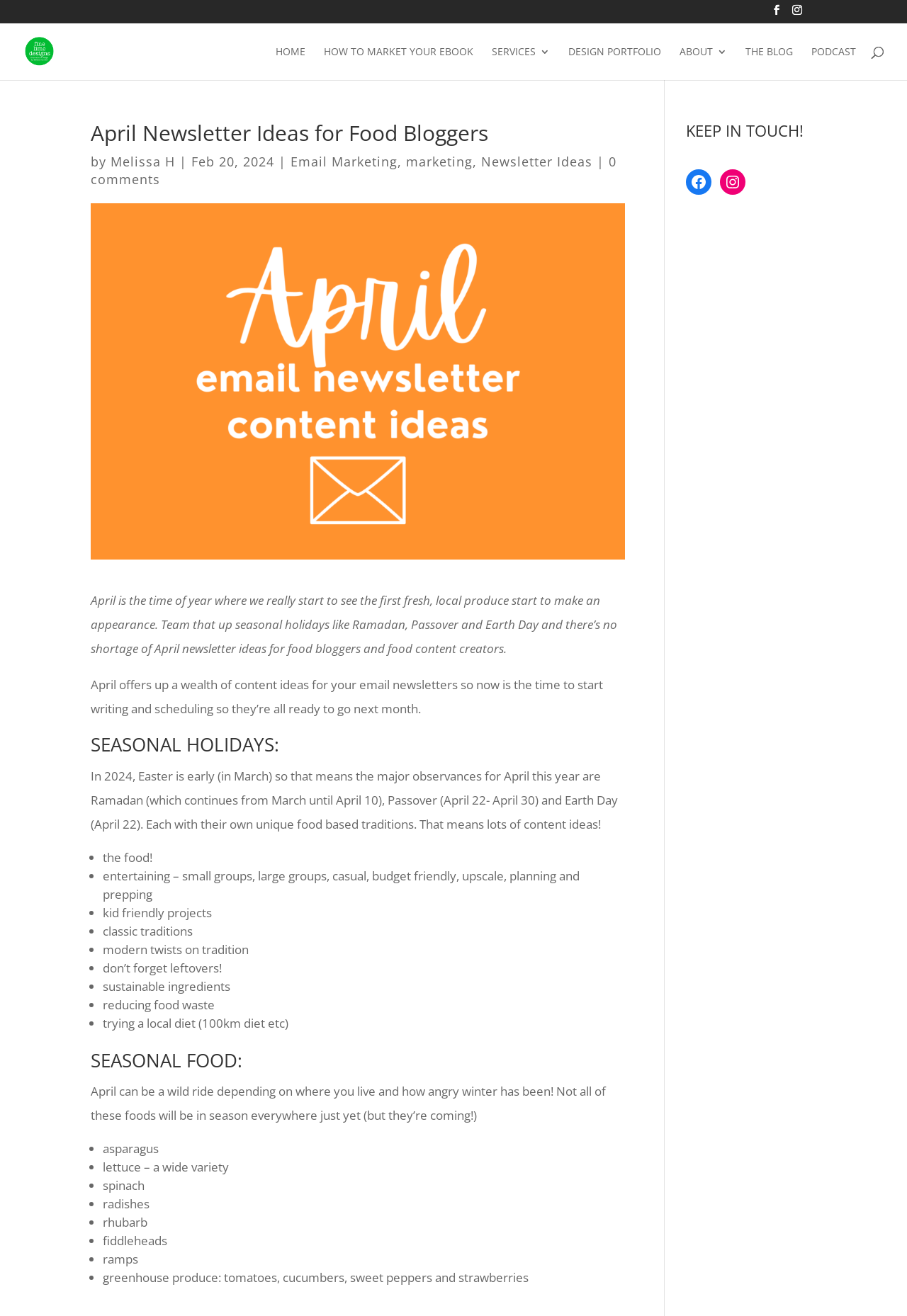What seasonal holidays are mentioned?
Please provide a single word or phrase in response based on the screenshot.

Ramadan, Passover, and Earth Day